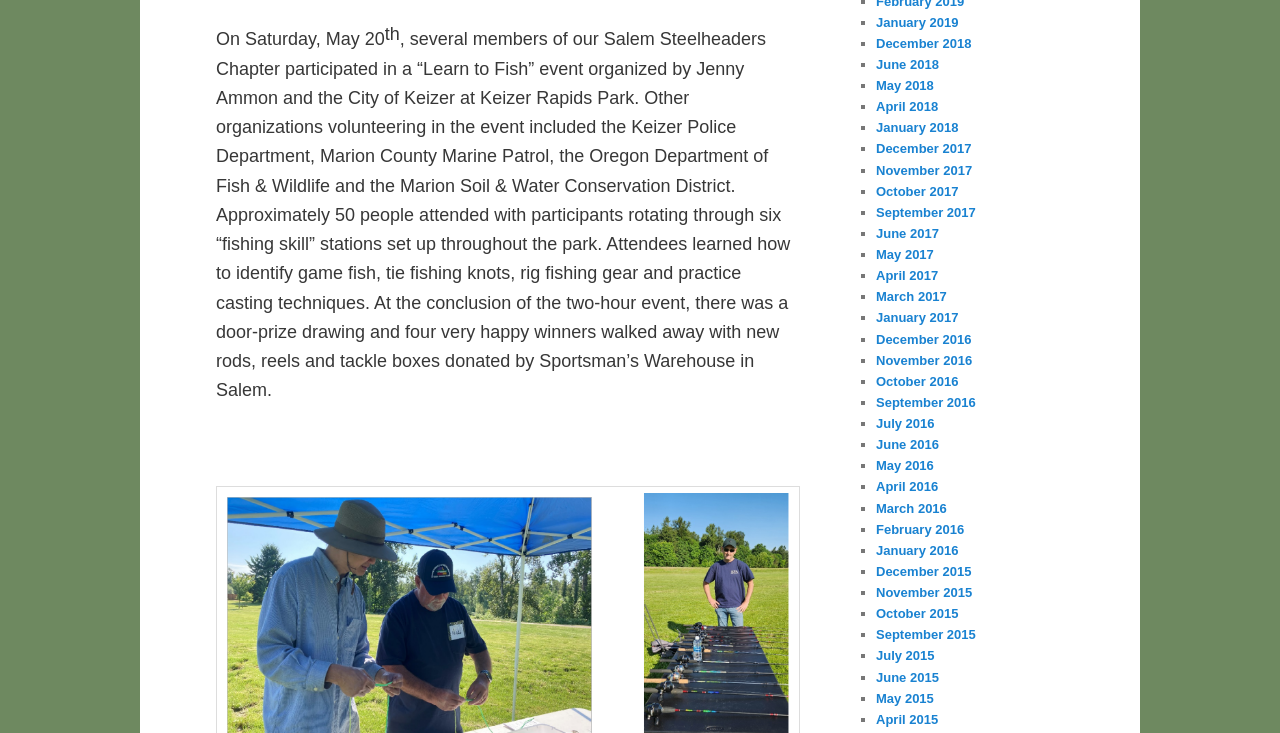What was donated by Sportsman’s Warehouse in Salem?
Using the picture, provide a one-word or short phrase answer.

Rods, reels, and tackle boxes